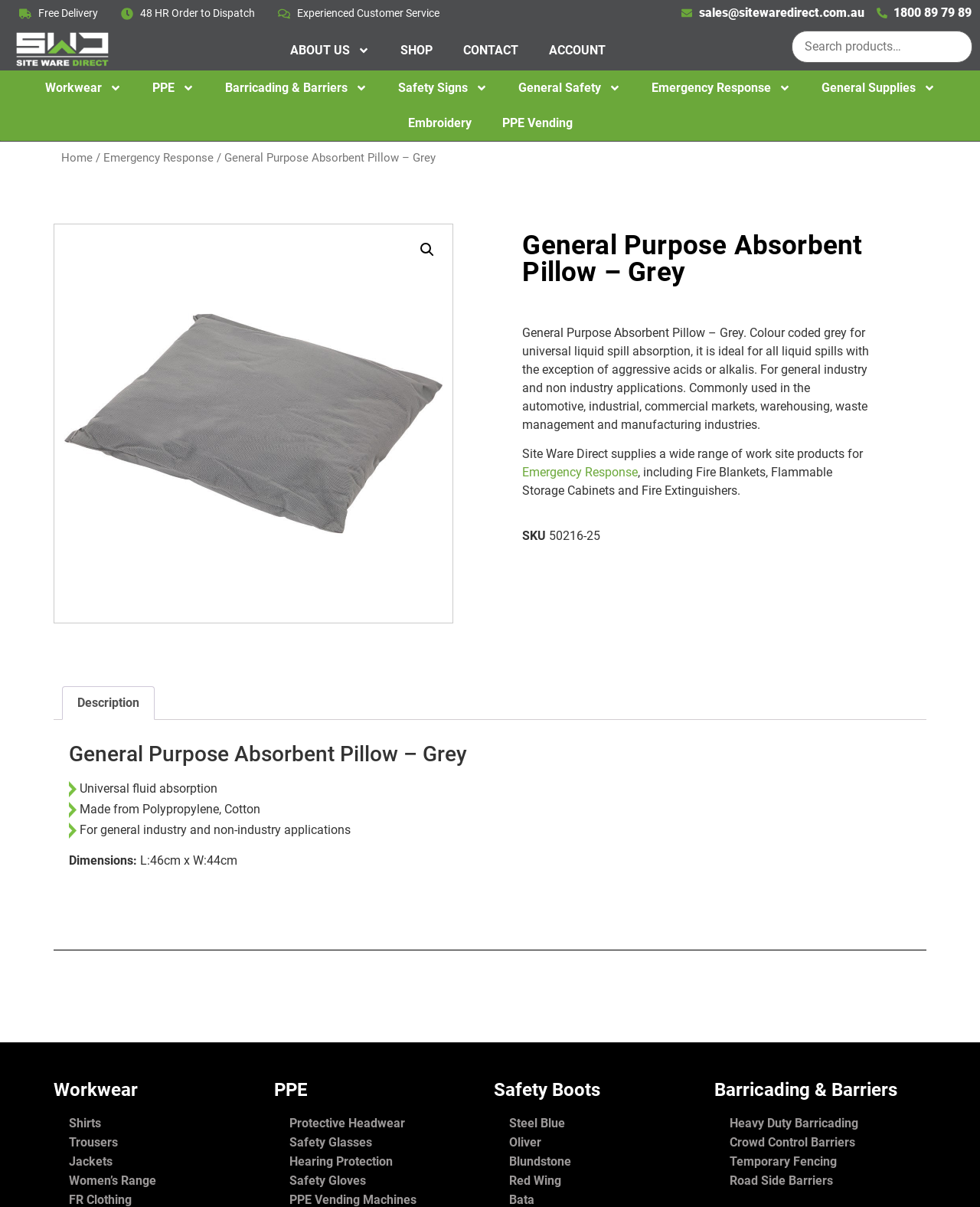Provide the bounding box coordinates, formatted as (top-left x, top-left y, bottom-right x, bottom-right y), with all values being floating point numbers between 0 and 1. Identify the bounding box of the UI element that matches the description: Heavy Duty Barricading

[0.729, 0.923, 0.945, 0.938]